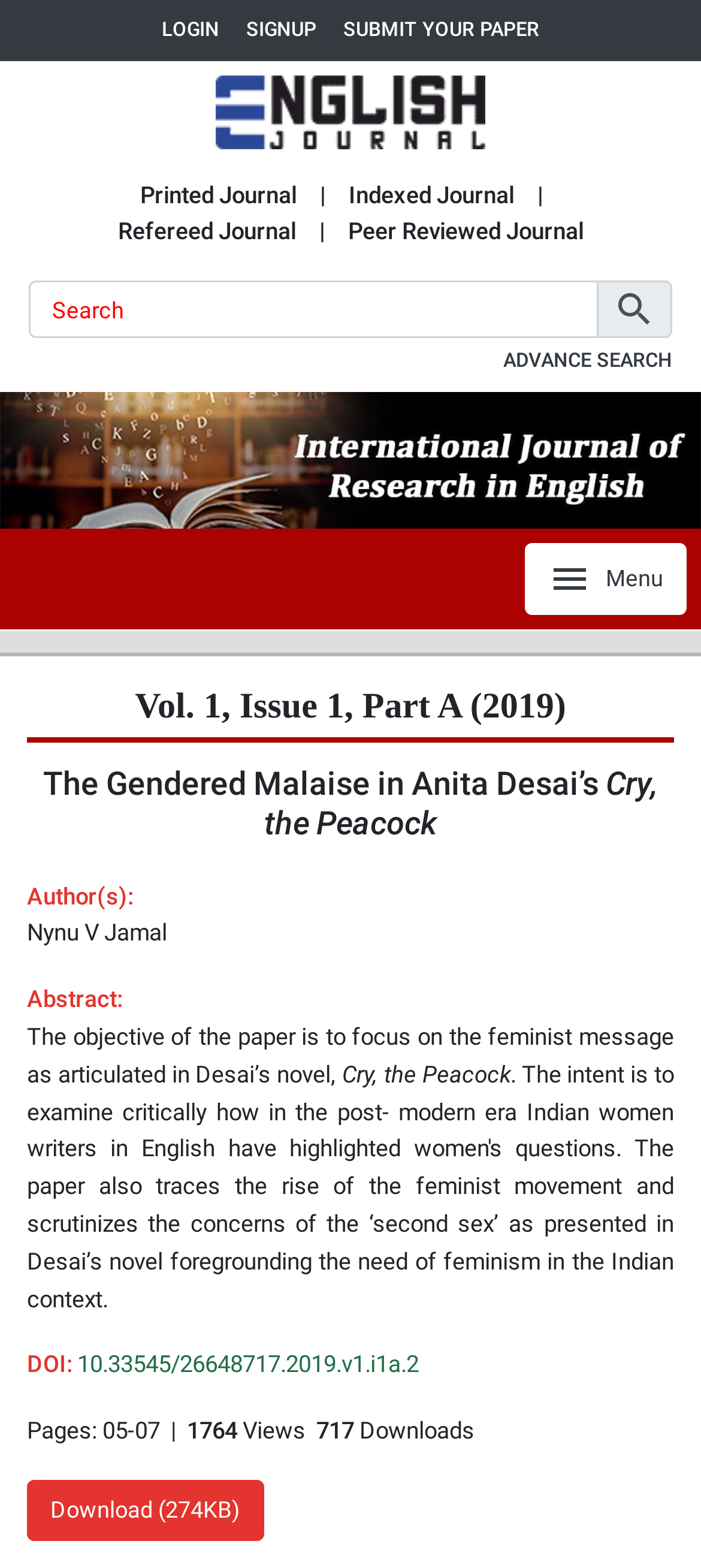What is the logo of the International Journal of Research in English? Analyze the screenshot and reply with just one word or a short phrase.

International Journal of Research in English Logo